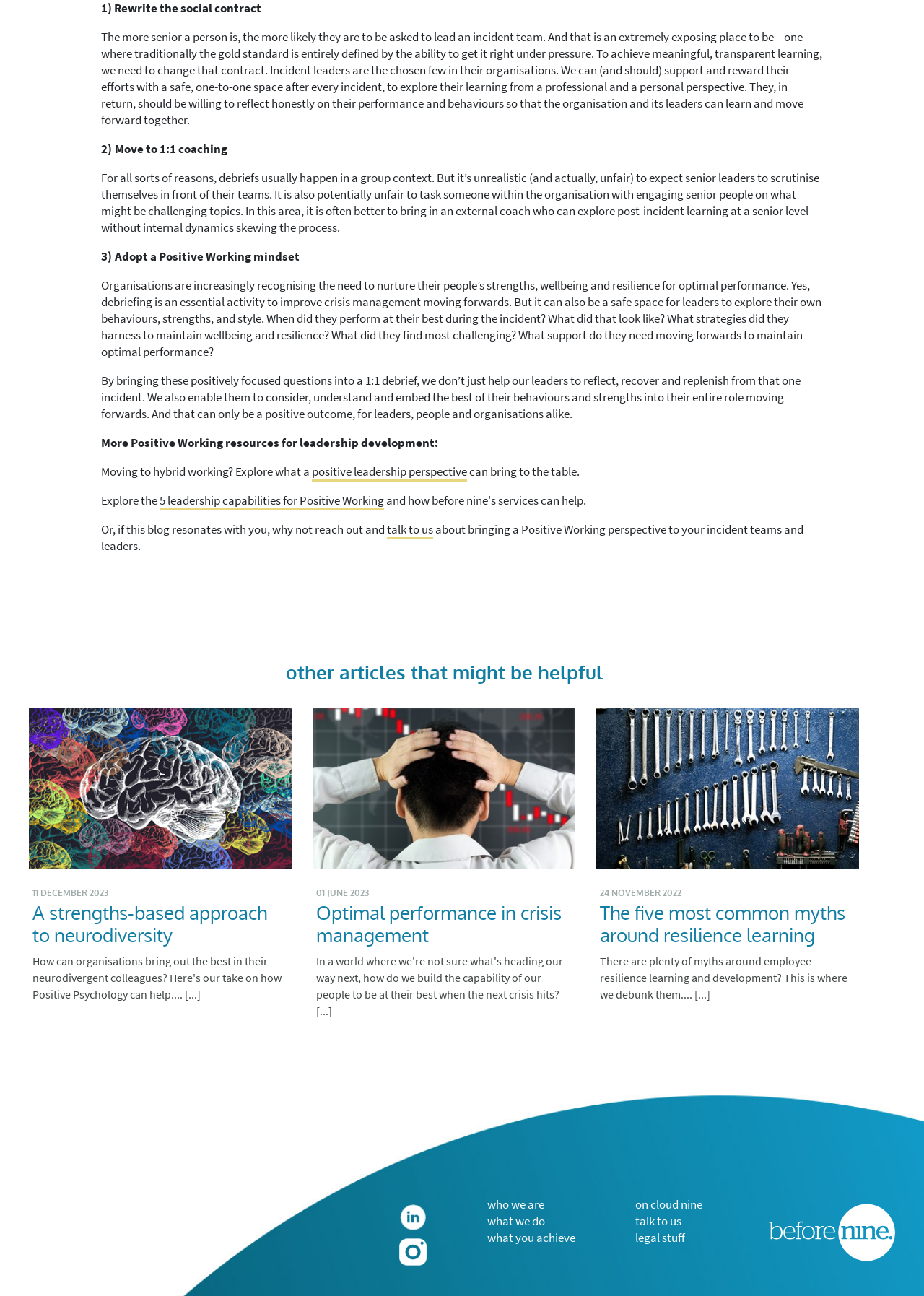Refer to the element description legal stuff and identify the corresponding bounding box in the screenshot. Format the coordinates as (top-left x, top-left y, bottom-right x, bottom-right y) with values in the range of 0 to 1.

[0.688, 0.948, 0.741, 0.961]